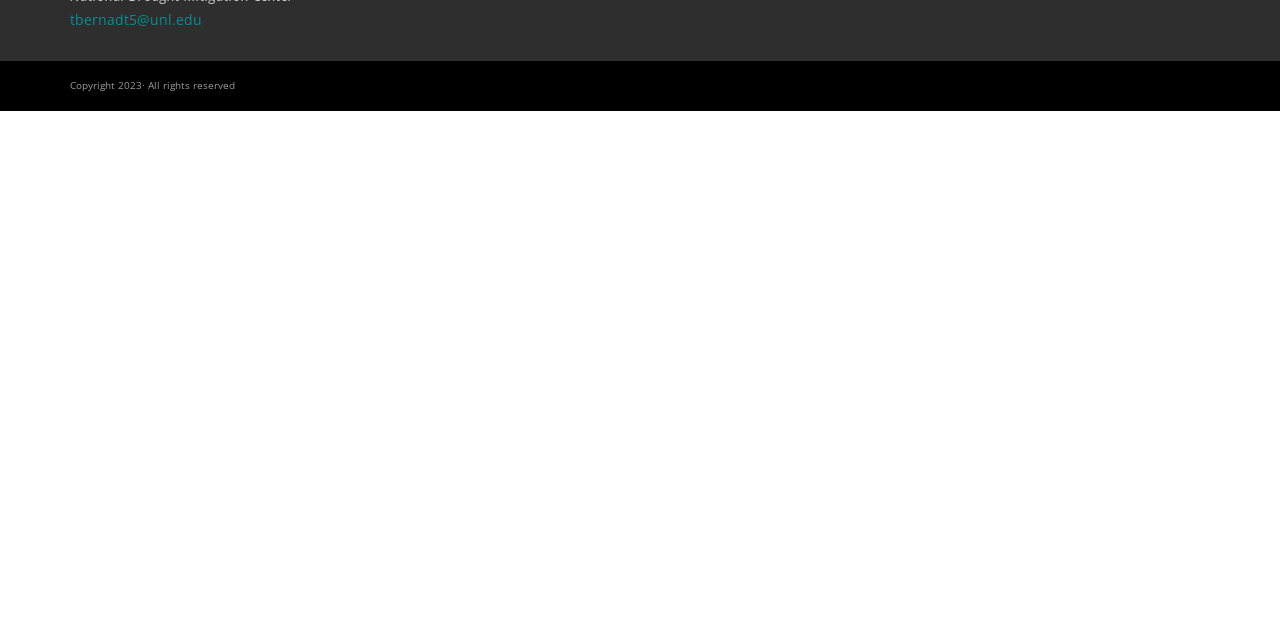Find the bounding box coordinates for the HTML element described in this sentence: "tbernadt5@unl.edu". Provide the coordinates as four float numbers between 0 and 1, in the format [left, top, right, bottom].

[0.055, 0.015, 0.158, 0.045]